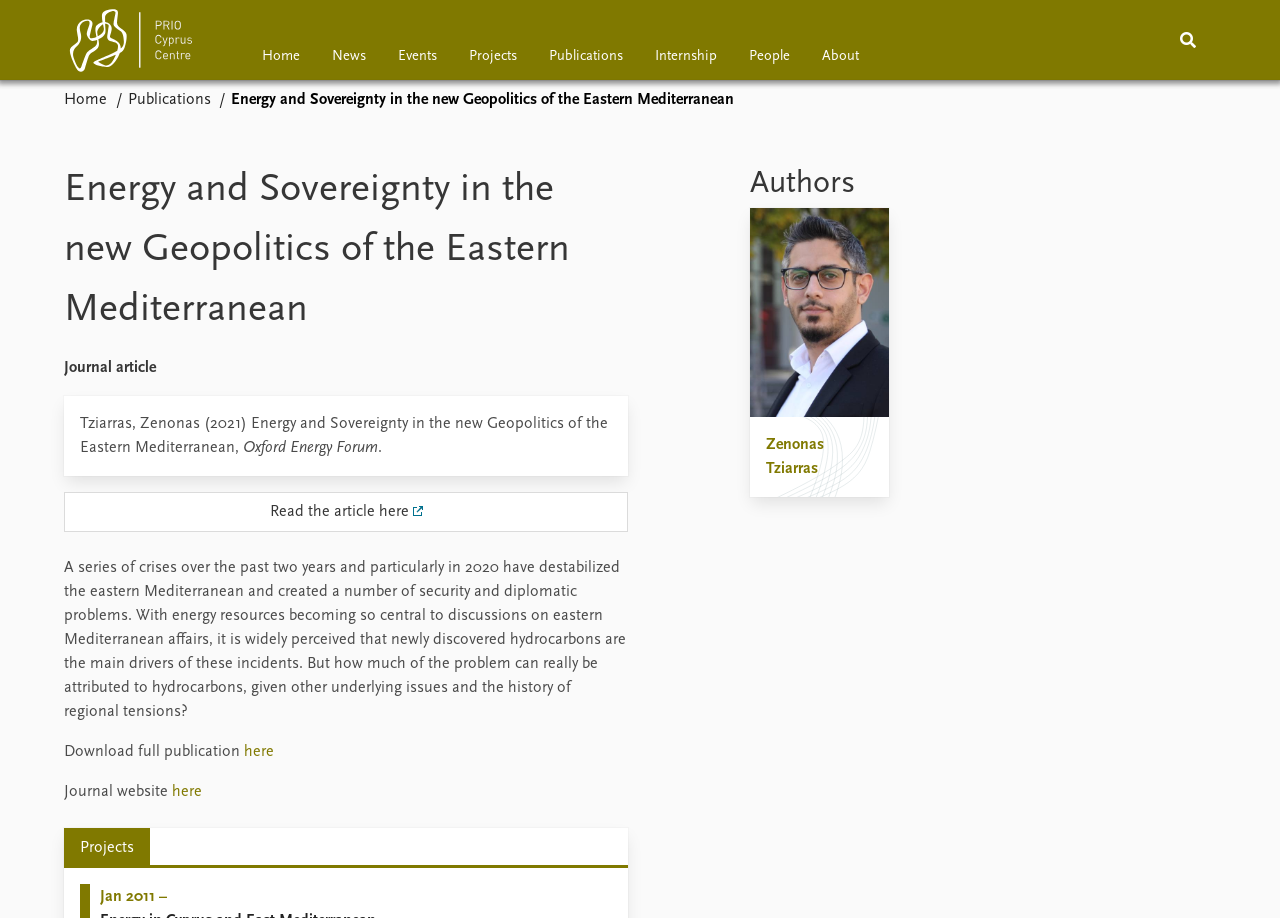Provide the bounding box coordinates of the HTML element this sentence describes: "About". The bounding box coordinates consist of four float numbers between 0 and 1, i.e., [left, top, right, bottom].

[0.63, 0.0, 0.684, 0.087]